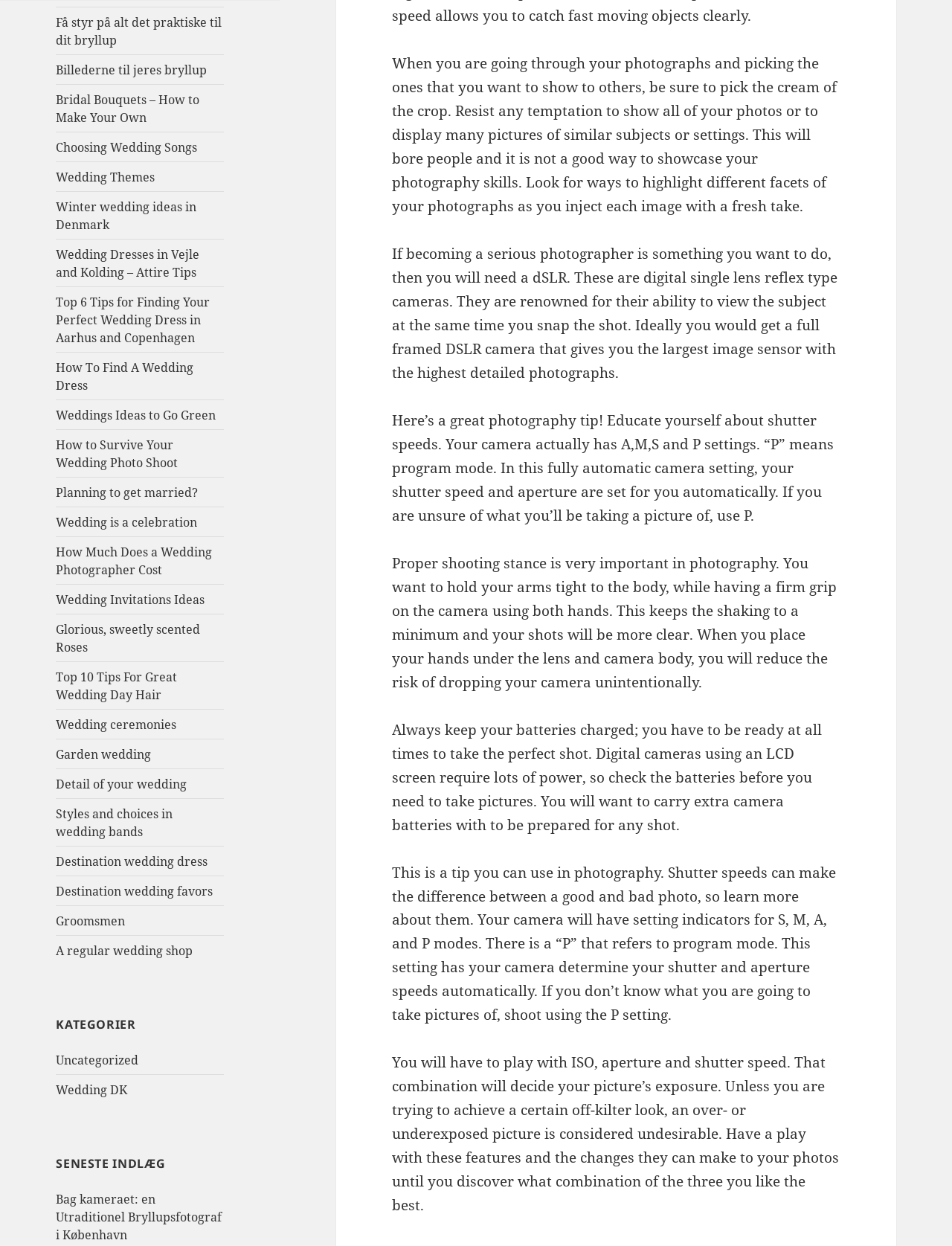What type of photography is being discussed?
Offer a detailed and full explanation in response to the question.

The static text on the webpage mentions photography tips and techniques, and the context suggests that it is specifically related to wedding photography.